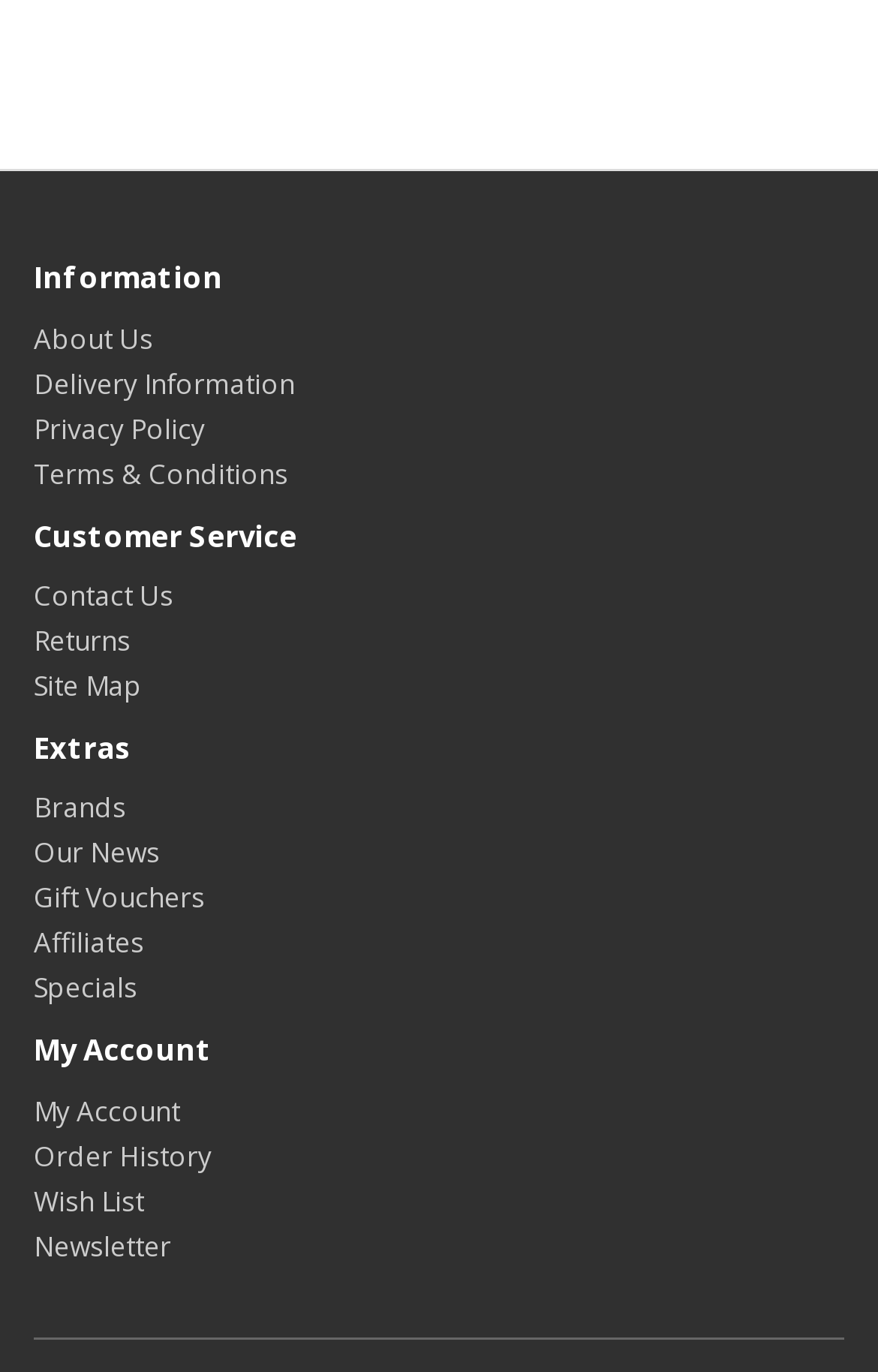Locate the bounding box coordinates of the segment that needs to be clicked to meet this instruction: "View brands".

[0.038, 0.575, 0.144, 0.603]